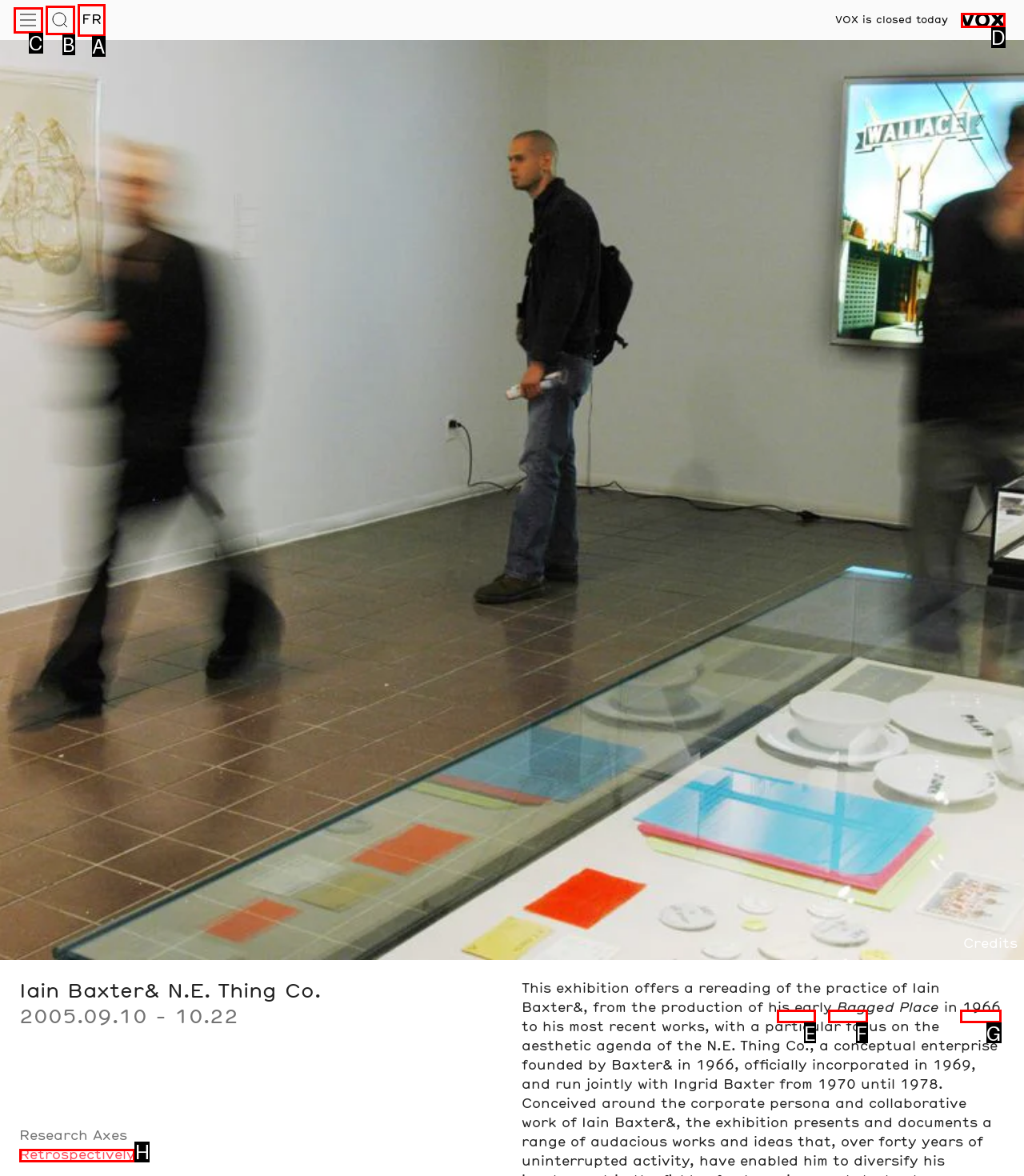Determine the HTML element to click for the instruction: Read about retrospectively.
Answer with the letter corresponding to the correct choice from the provided options.

H